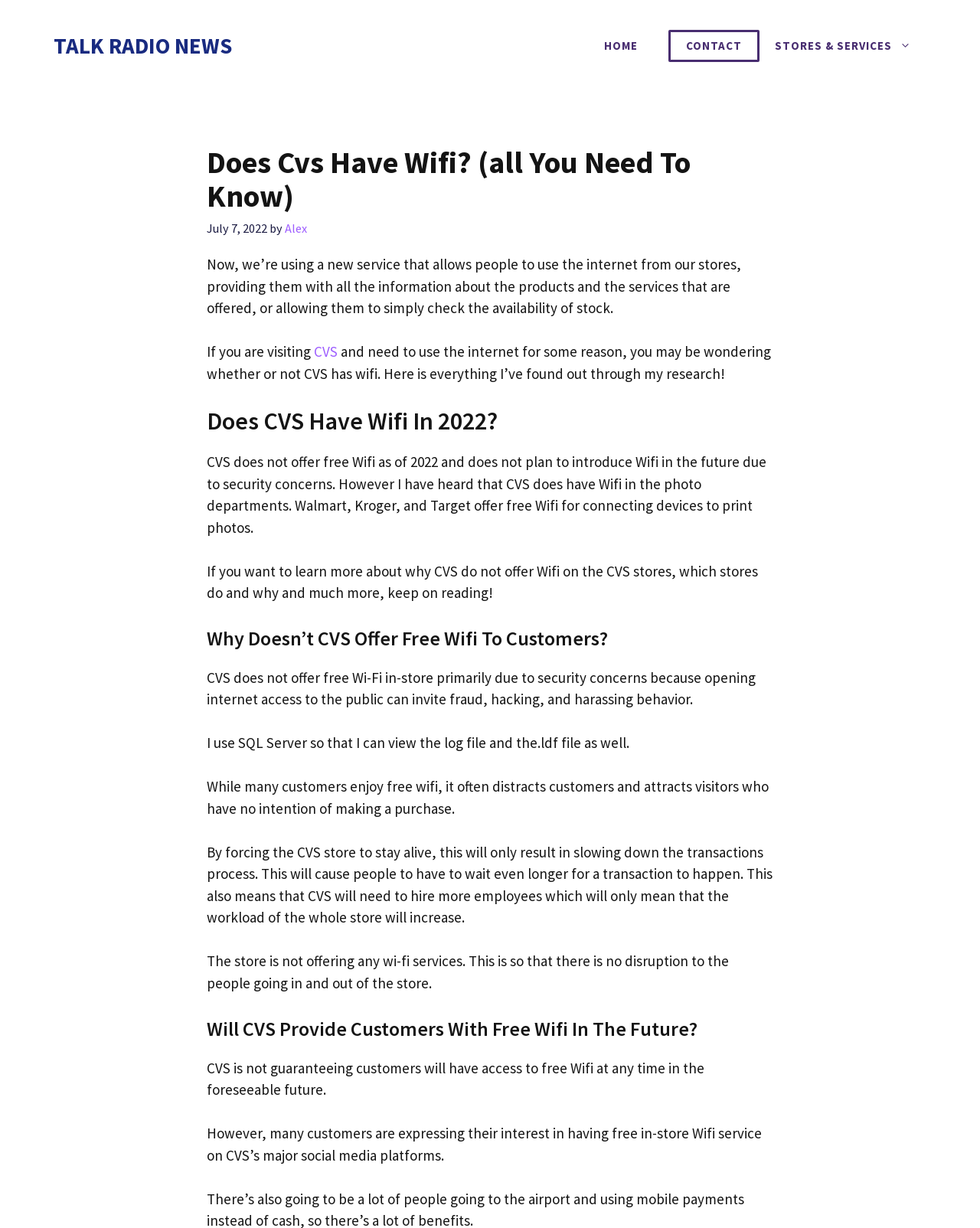Provide a single word or phrase answer to the question: 
What is the purpose of the new service in CVS stores?

Provide internet access